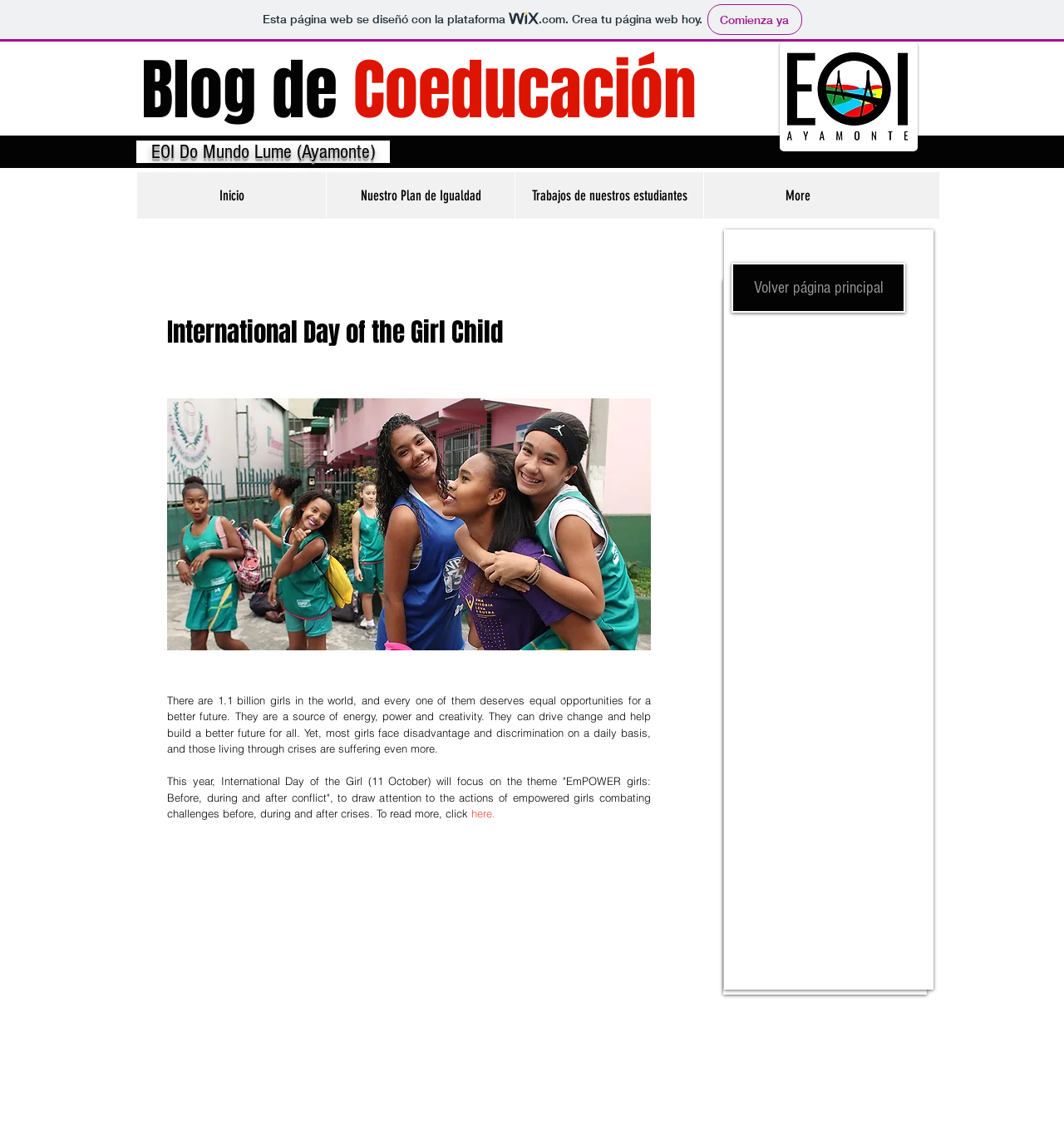Locate the bounding box coordinates of the clickable element to fulfill the following instruction: "Click the 'Inicio' link". Provide the coordinates as four float numbers between 0 and 1 in the format [left, top, right, bottom].

[0.129, 0.153, 0.306, 0.194]